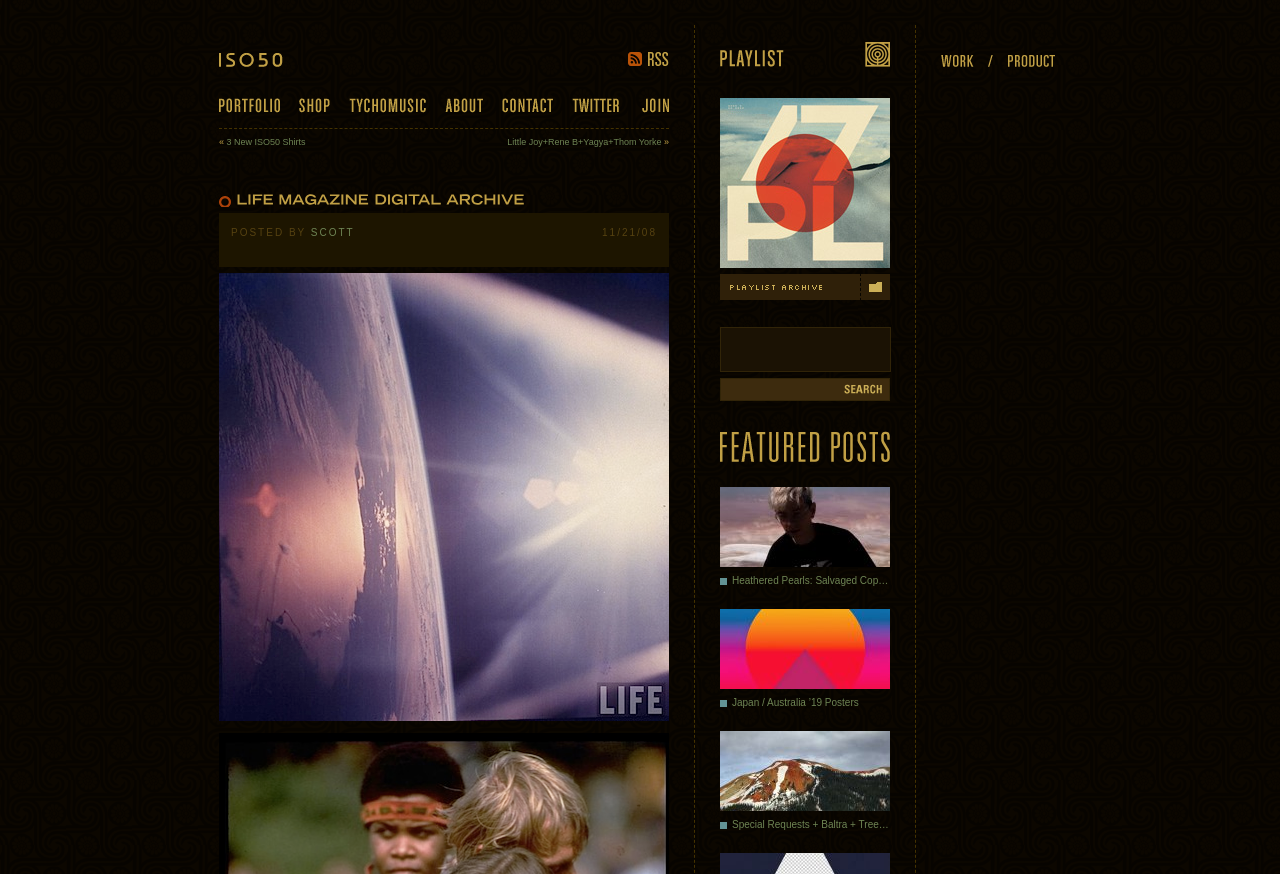Articulate a detailed summary of the webpage's content and design.

This webpage is a blog post from ISO50, a digital archive of Life Magazine. At the top, there are several links to different sections of the website, including the portfolio, shop, and about page. Below these links, there is a header section with the title "LIFE MAGAZINE DIGITAL ARCHIVE" in large font, accompanied by four small canvas elements. 

To the right of the header, there is a section with the post's metadata, including the author "SCOTT" and the date "11/21/08". Below this, there is a large image that takes up most of the width of the page.

On the right-hand side of the page, there are several sections. The first section is headed "Playlist" and contains a link to "ISO50 Playlist 17" with a corresponding image. Below this, there is a link to the "Playlist Archive" and a search bar with a "Search" button.

Further down, there is a section headed "Featured Posts" with three links to different blog posts. Finally, at the bottom of the page, there is a section headed "Work / Product" with a single link.

Throughout the page, there are several other links and elements, including a link to the blog's RSS feed, a link to Twitter, and a "Join" button.